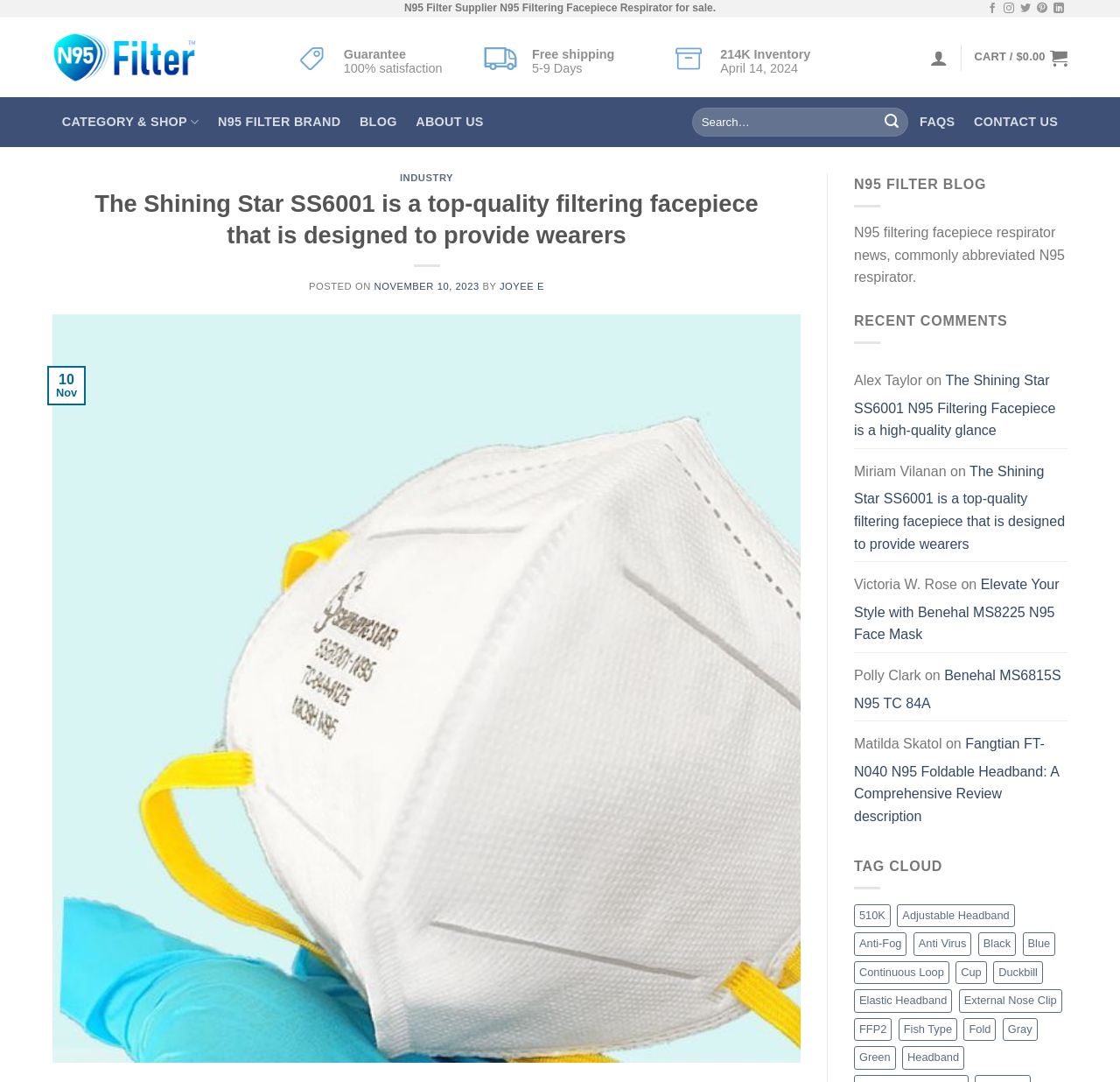Can you specify the bounding box coordinates for the region that should be clicked to fulfill this instruction: "View N95 Filter brand".

[0.186, 0.09, 0.313, 0.136]